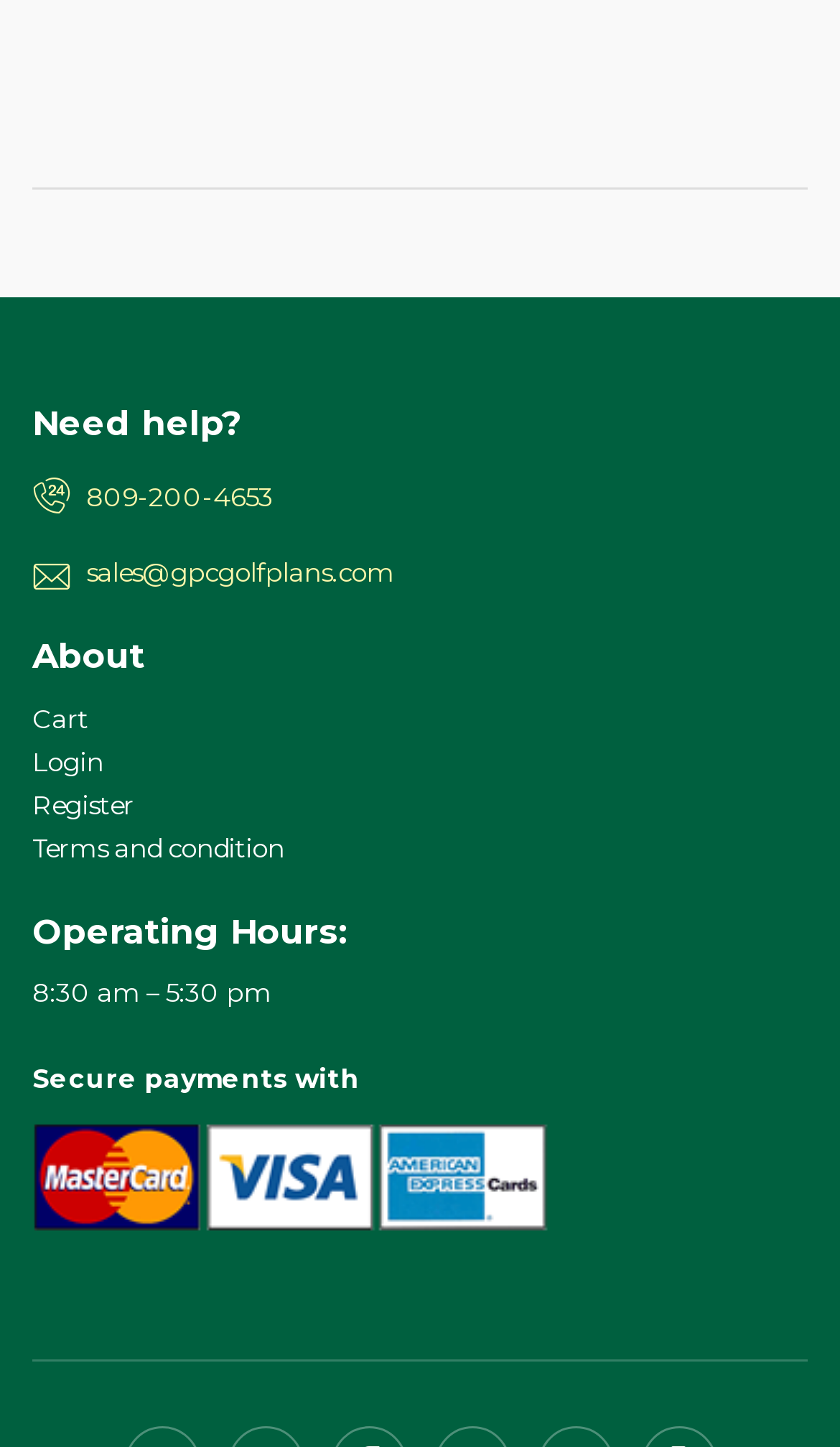Answer succinctly with a single word or phrase:
What is the phone number for help?

y 809-200-4653